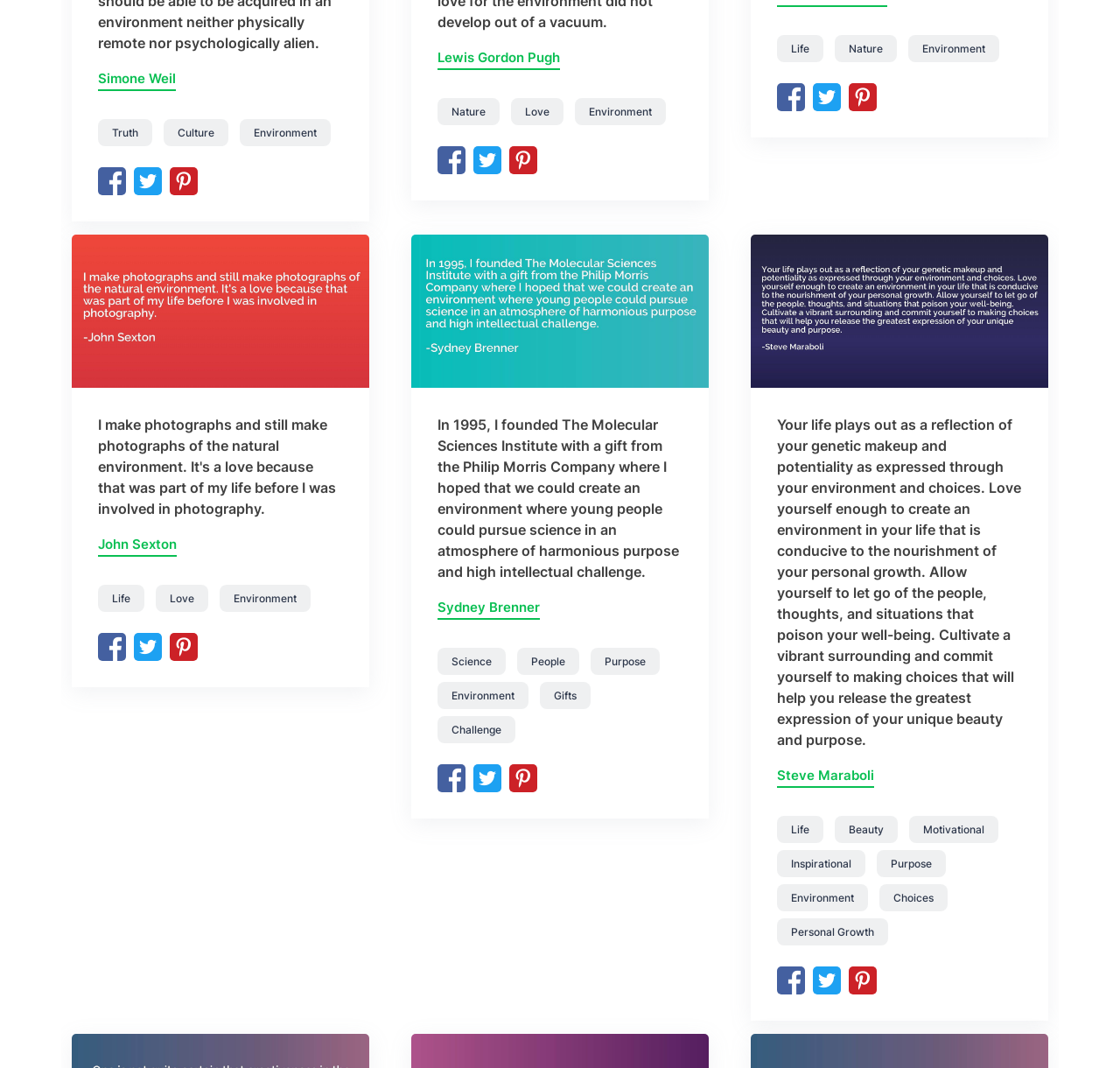Please determine the bounding box coordinates of the element to click on in order to accomplish the following task: "View the image of Facebook". Ensure the coordinates are four float numbers ranging from 0 to 1, i.e., [left, top, right, bottom].

[0.088, 0.156, 0.112, 0.183]